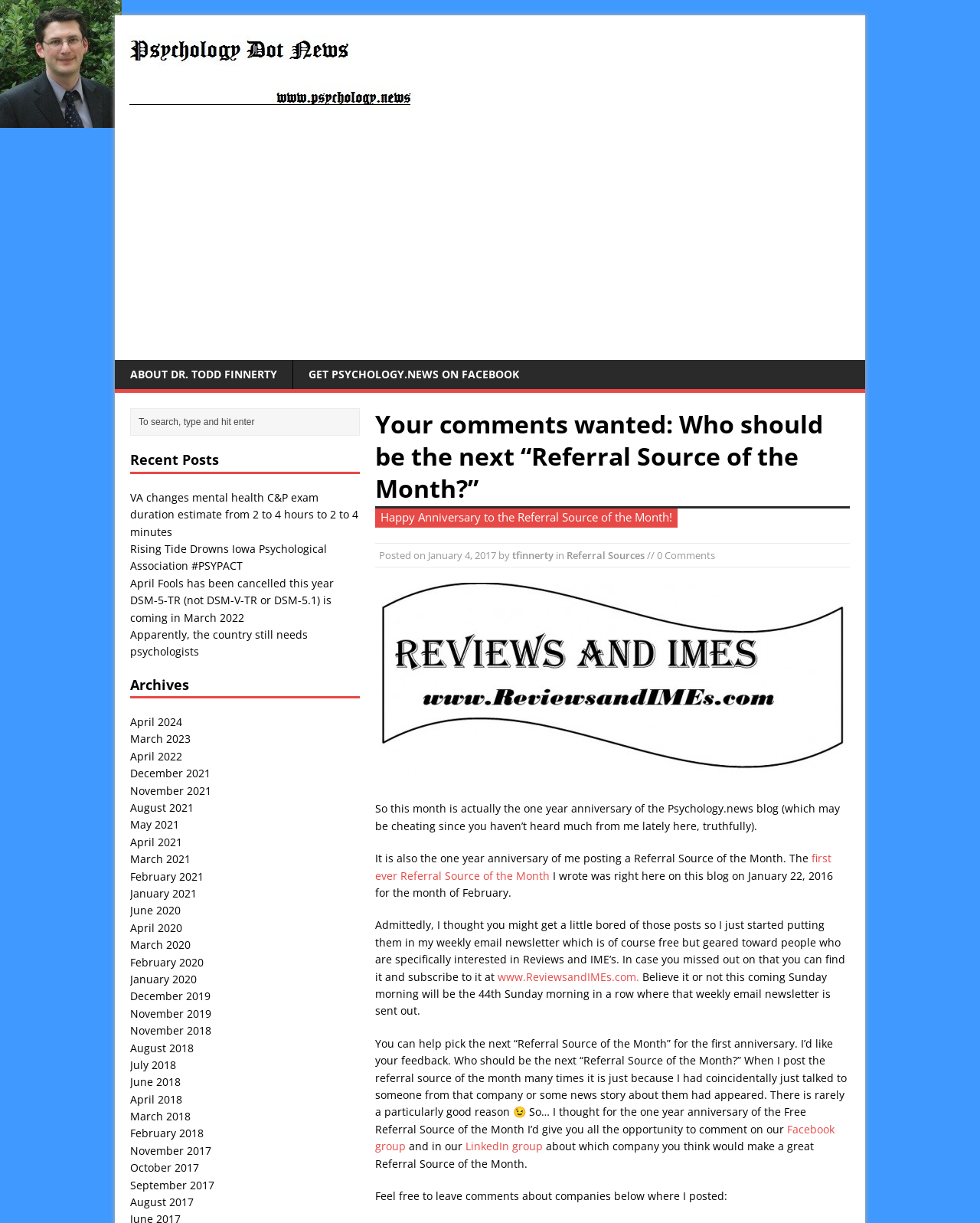What is the purpose of the Referral Source of the Month?
Please respond to the question with a detailed and informative answer.

The Referral Source of the Month is a feature on the blog where the author recognizes and highlights a company, and the author is asking for feedback on who should be the next Referral Source of the Month.